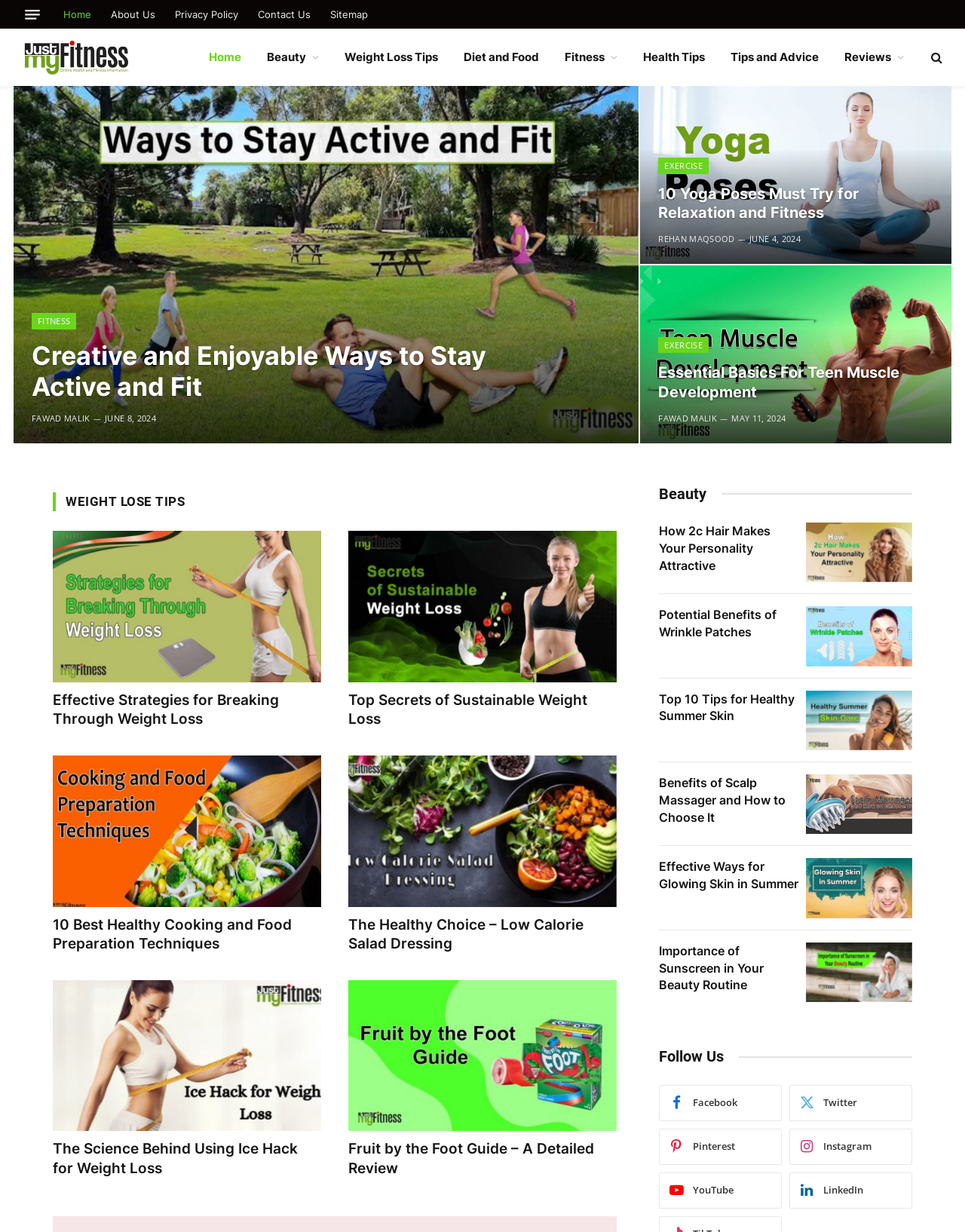Show the bounding box coordinates of the region that should be clicked to follow the instruction: "Read the article 'Creative and Enjoyable Ways to Stay Active and Fit'."

[0.014, 0.07, 0.662, 0.36]